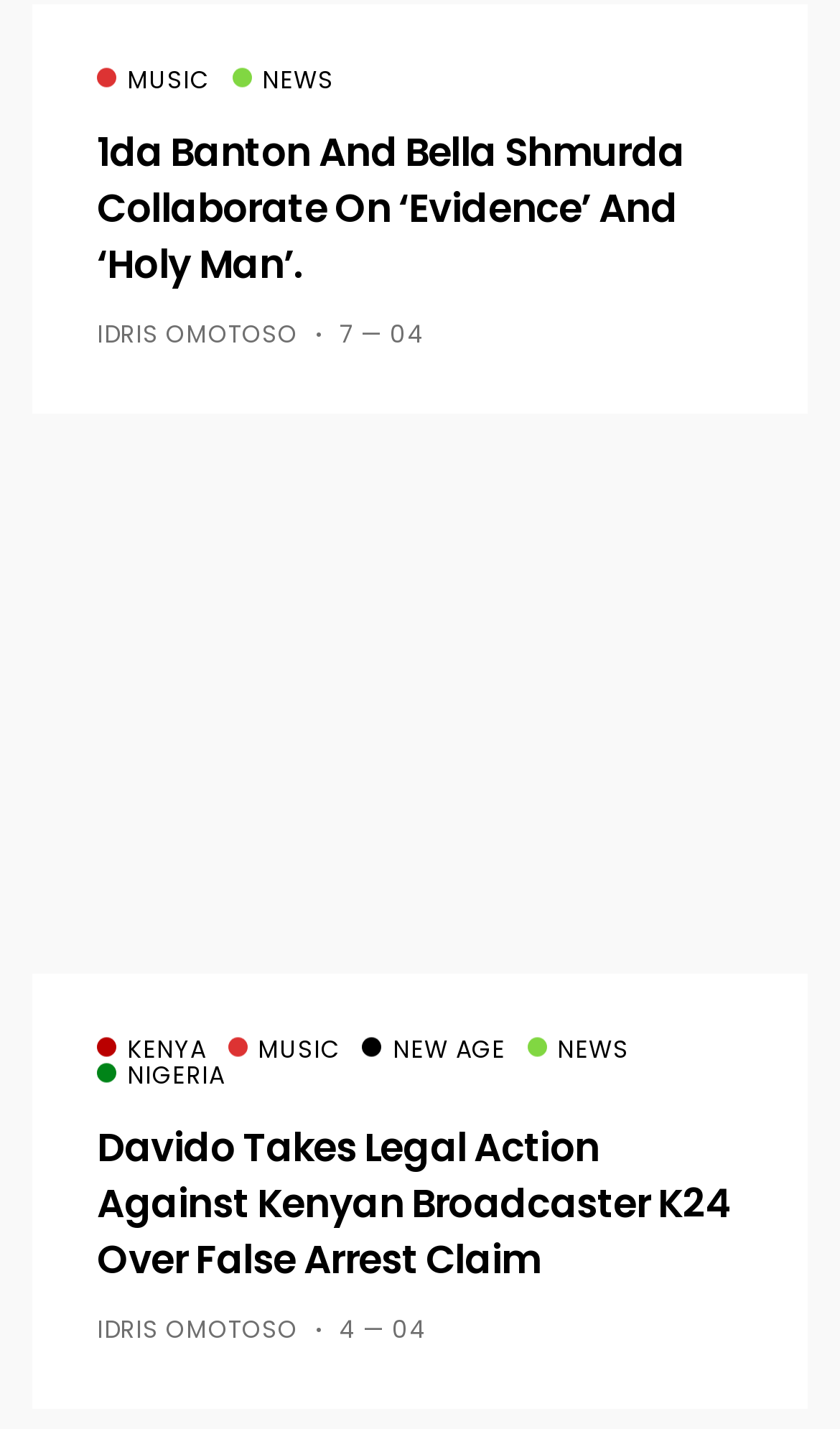Identify the bounding box coordinates of the part that should be clicked to carry out this instruction: "Click on MUSIC".

[0.115, 0.048, 0.25, 0.063]